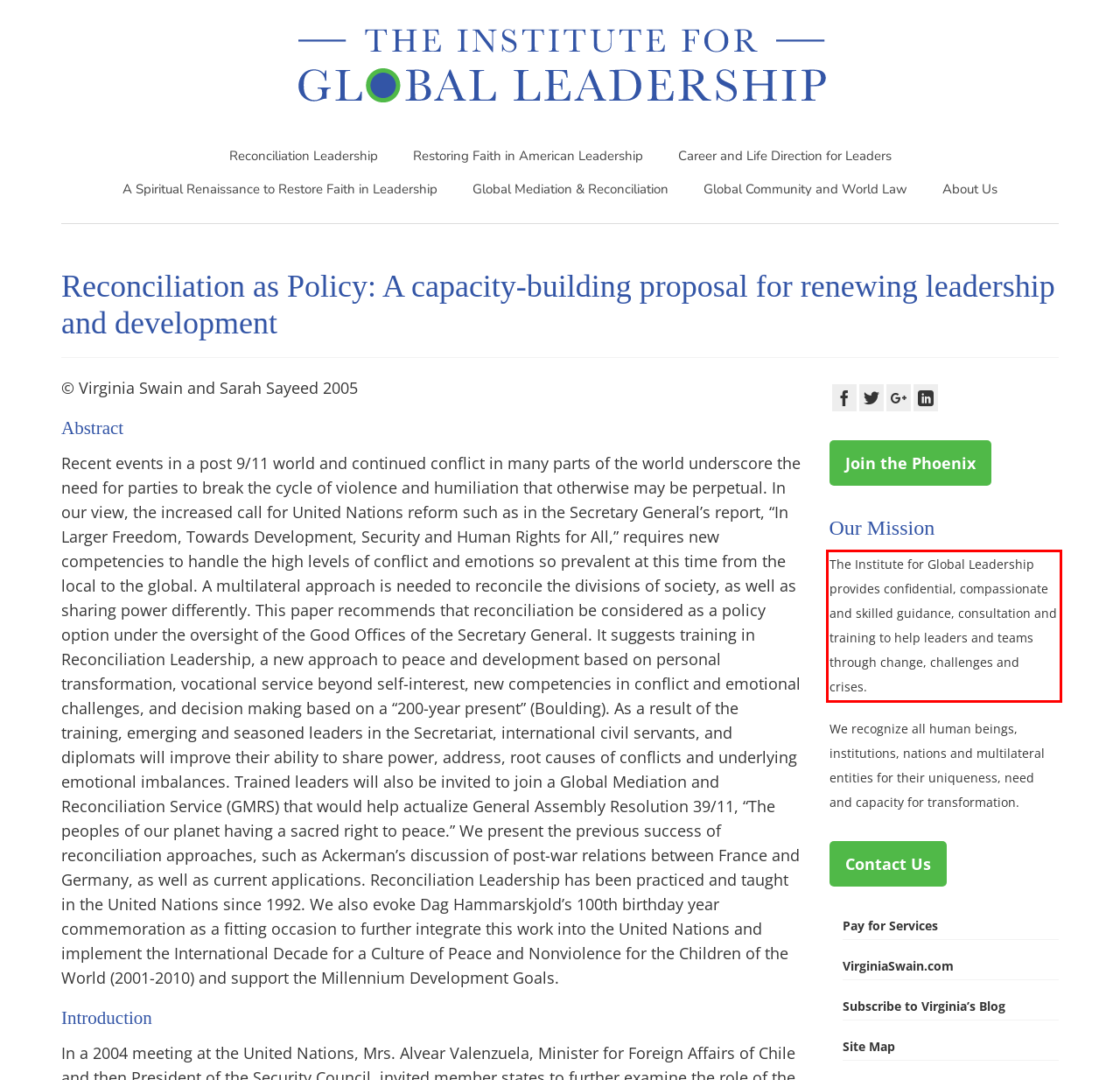From the provided screenshot, extract the text content that is enclosed within the red bounding box.

The Institute for Global Leadership provides confidential, compassionate and skilled guidance, consultation and training to help leaders and teams through change, challenges and crises.